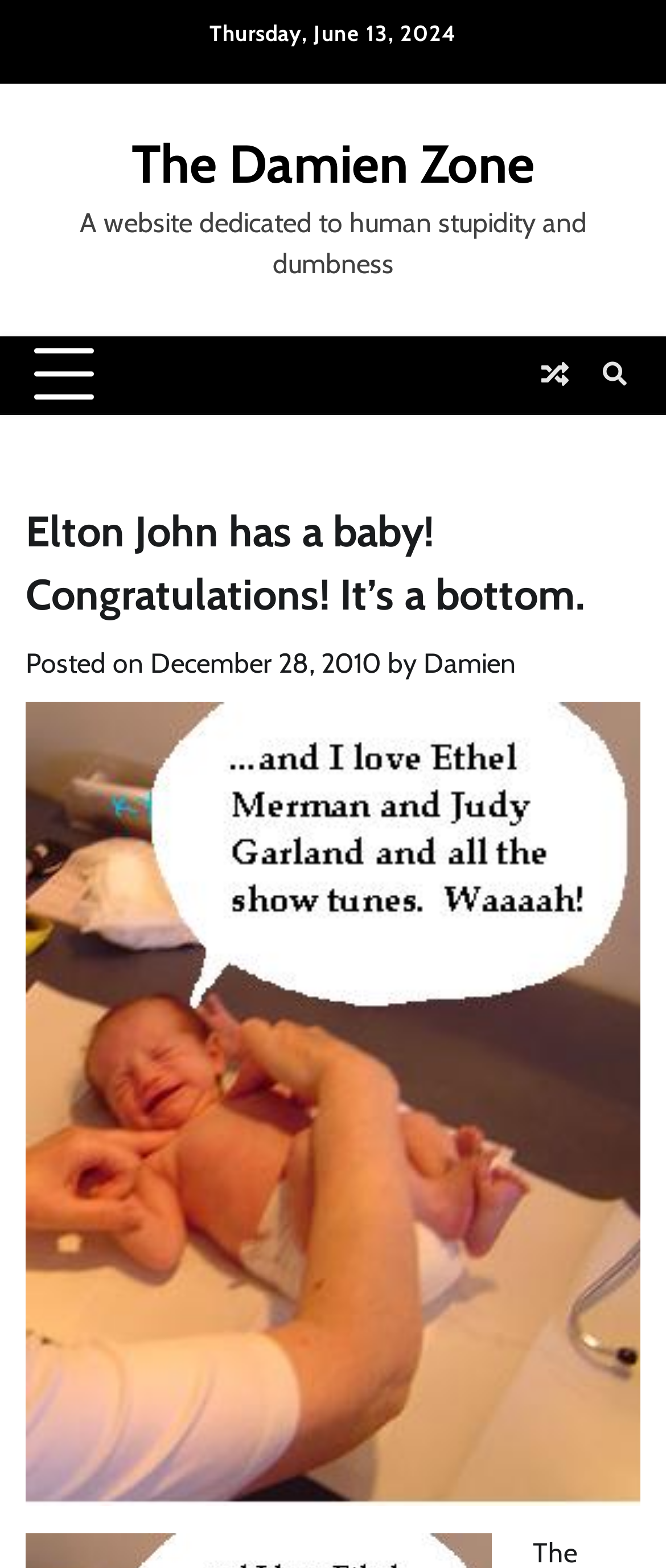What is the name of the author?
Please give a detailed and elaborate answer to the question.

I found the name of the author by looking at the text 'by' followed by a link with the name 'Damien'.